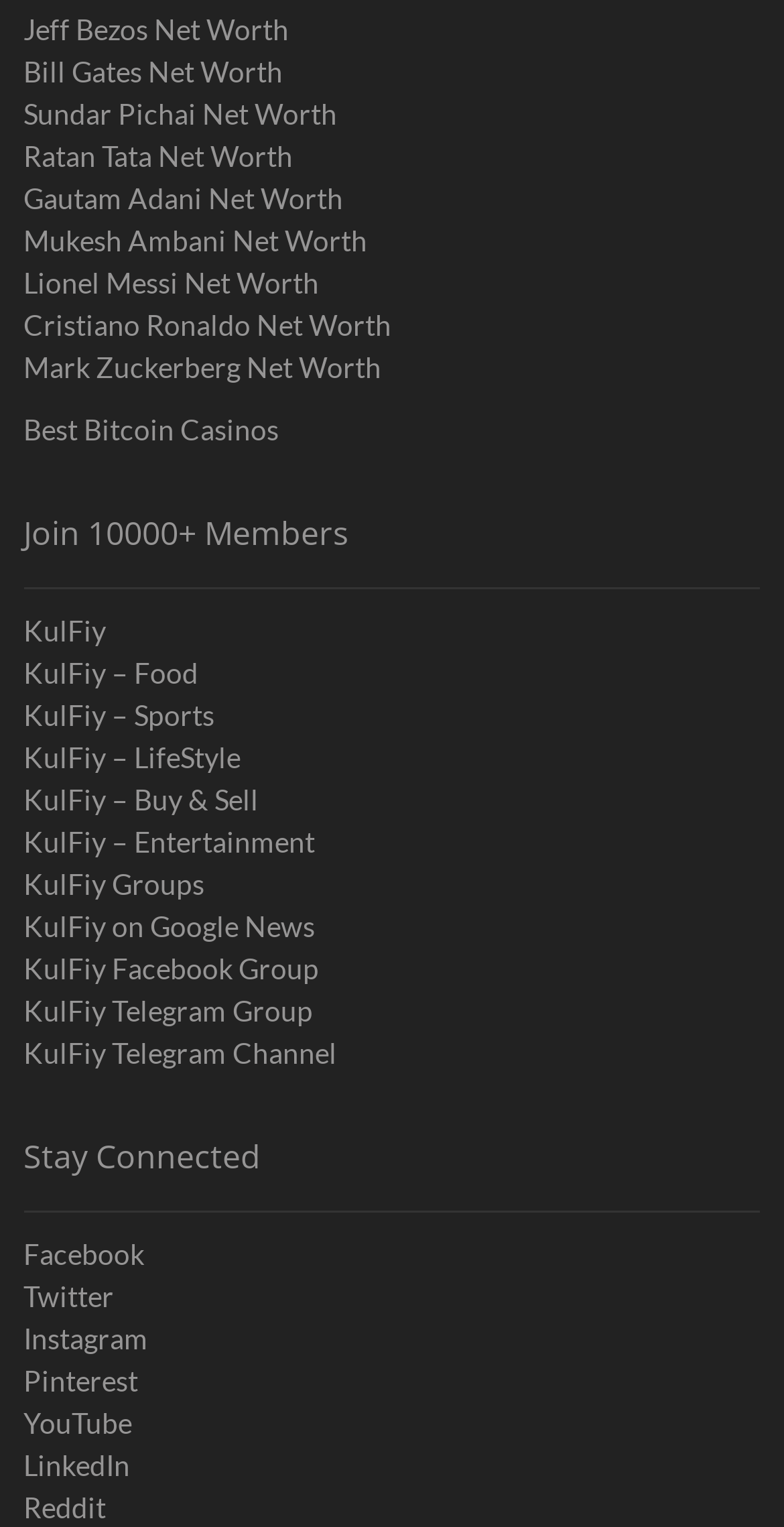Find the bounding box coordinates of the area that needs to be clicked in order to achieve the following instruction: "Join 10000+ Members". The coordinates should be specified as four float numbers between 0 and 1, i.e., [left, top, right, bottom].

[0.03, 0.334, 0.97, 0.386]